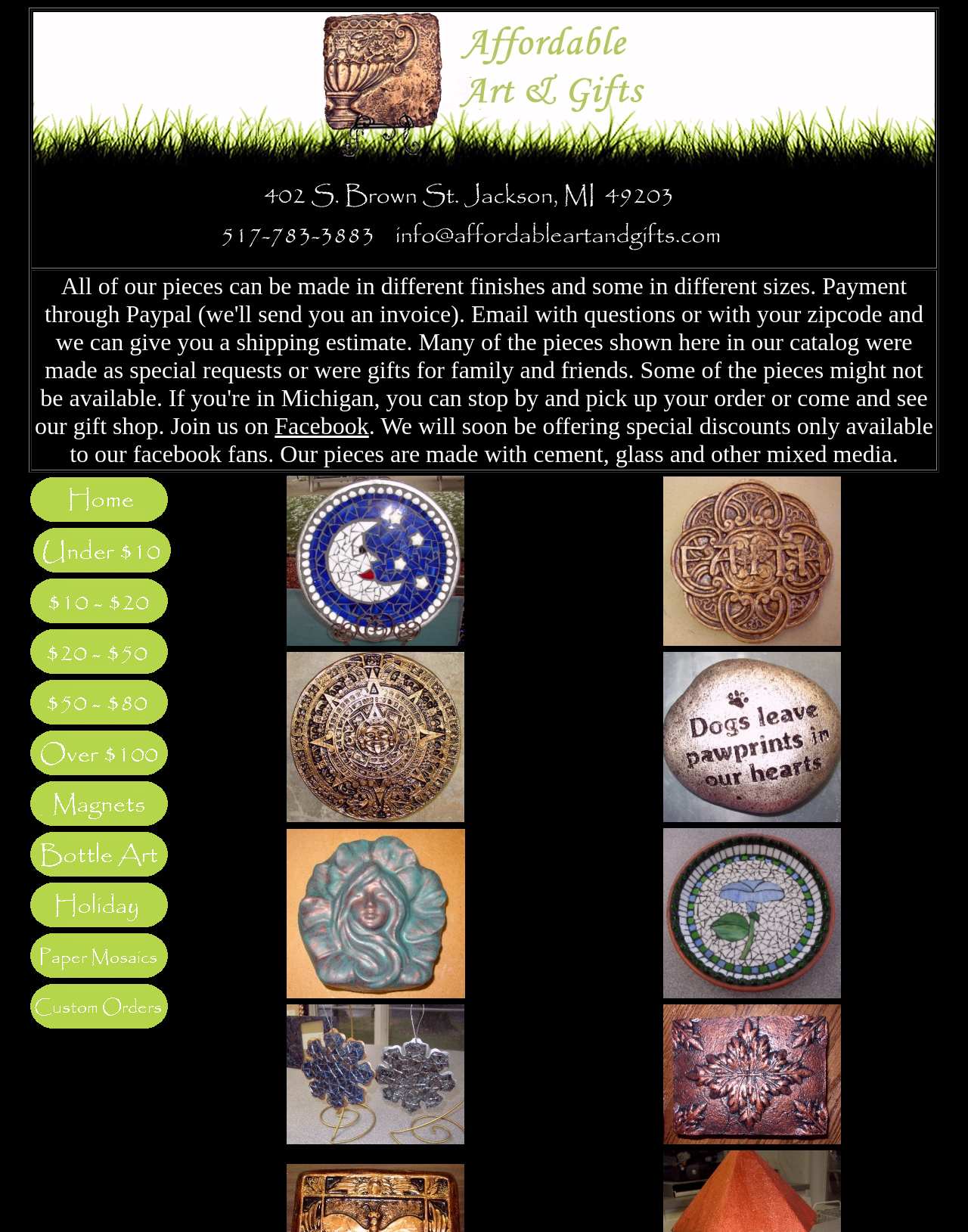Locate the bounding box coordinates of the element you need to click to accomplish the task described by this instruction: "Browse products under $10".

[0.033, 0.457, 0.178, 0.468]